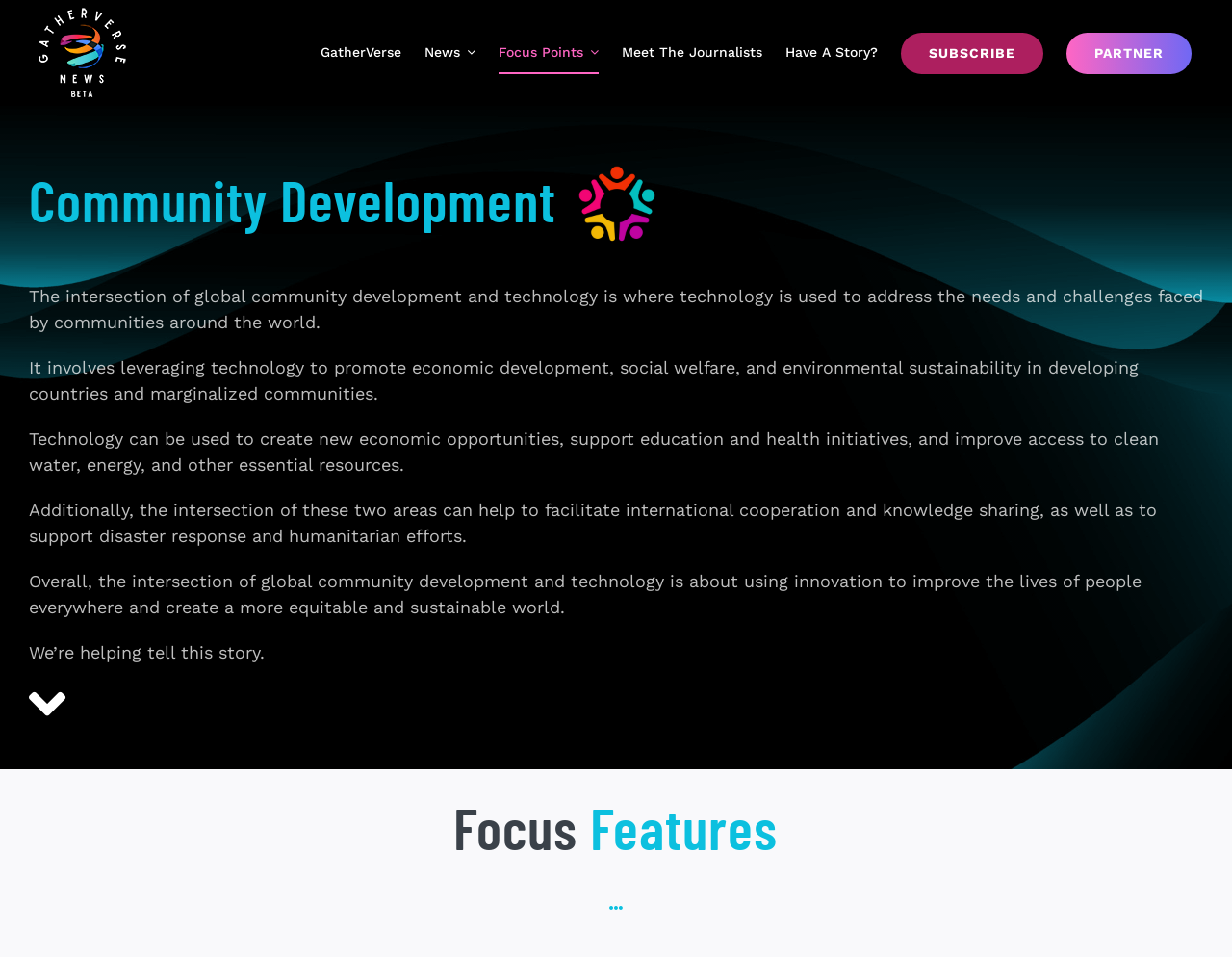Determine the bounding box coordinates for the area you should click to complete the following instruction: "submit a story".

[0.638, 0.034, 0.712, 0.077]